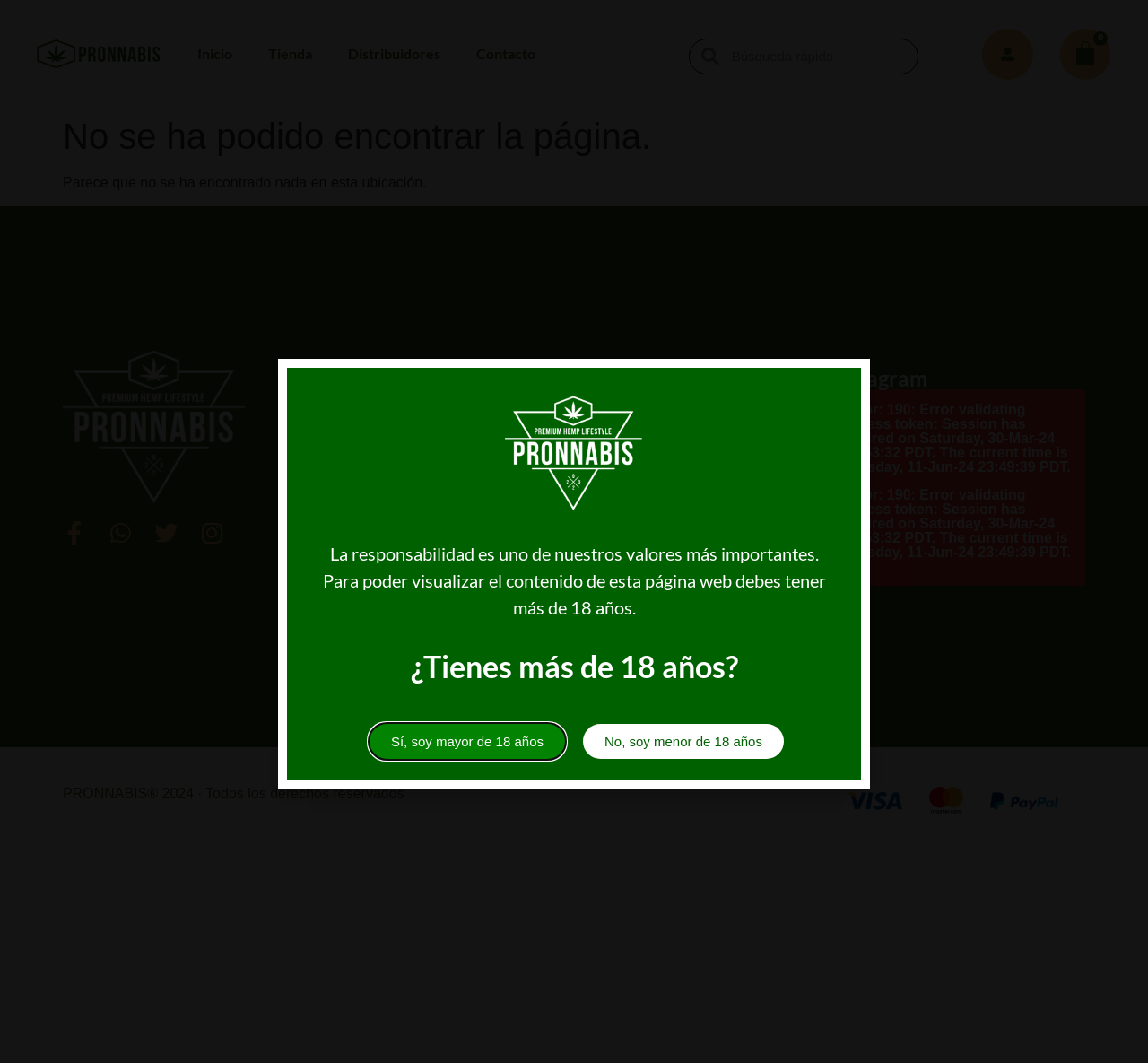Could you highlight the region that needs to be clicked to execute the instruction: "View the featured image of Slurry Suction Hose"?

None